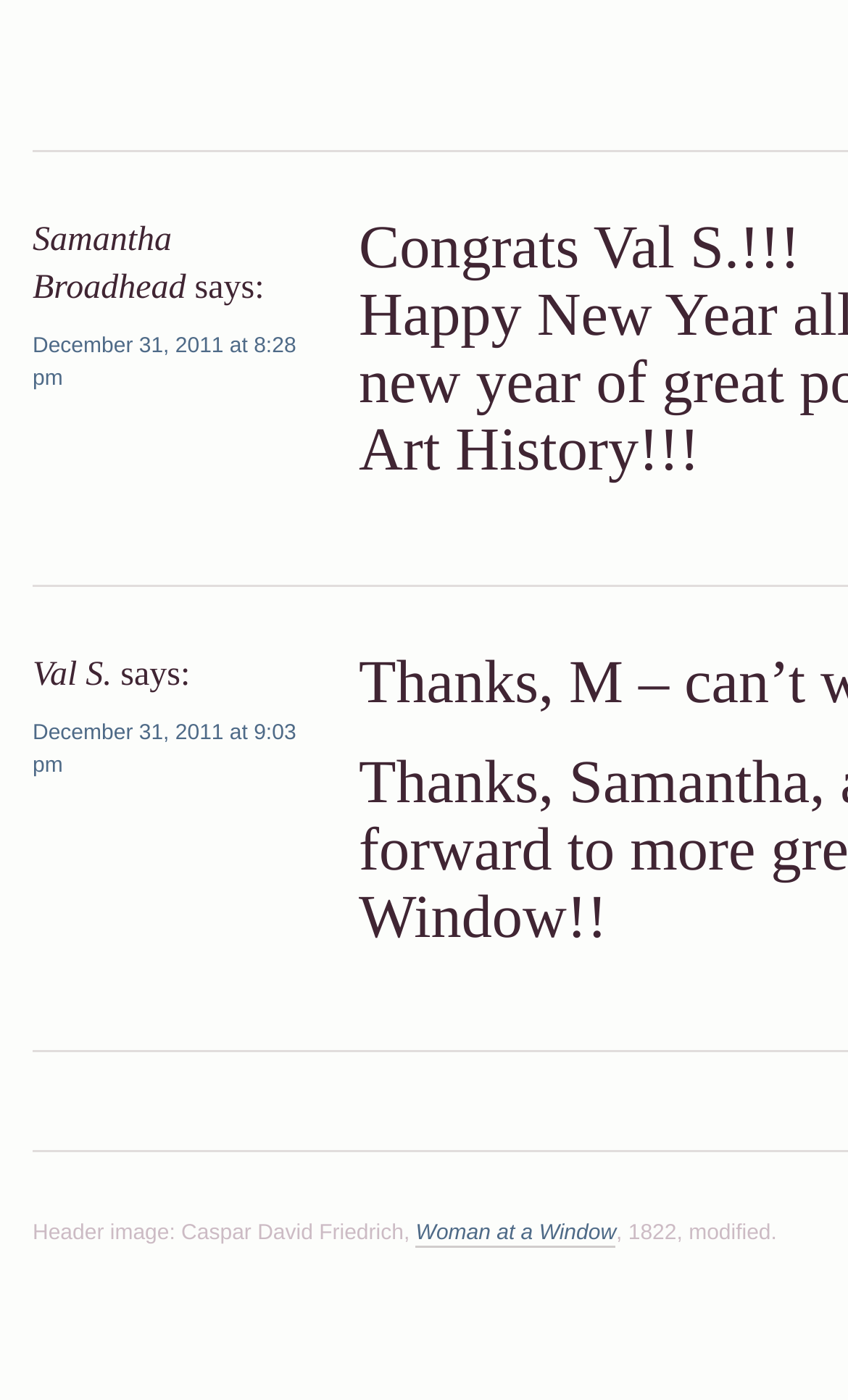Please respond to the question using a single word or phrase:
Who is the first person mentioned?

Samantha Broadhead